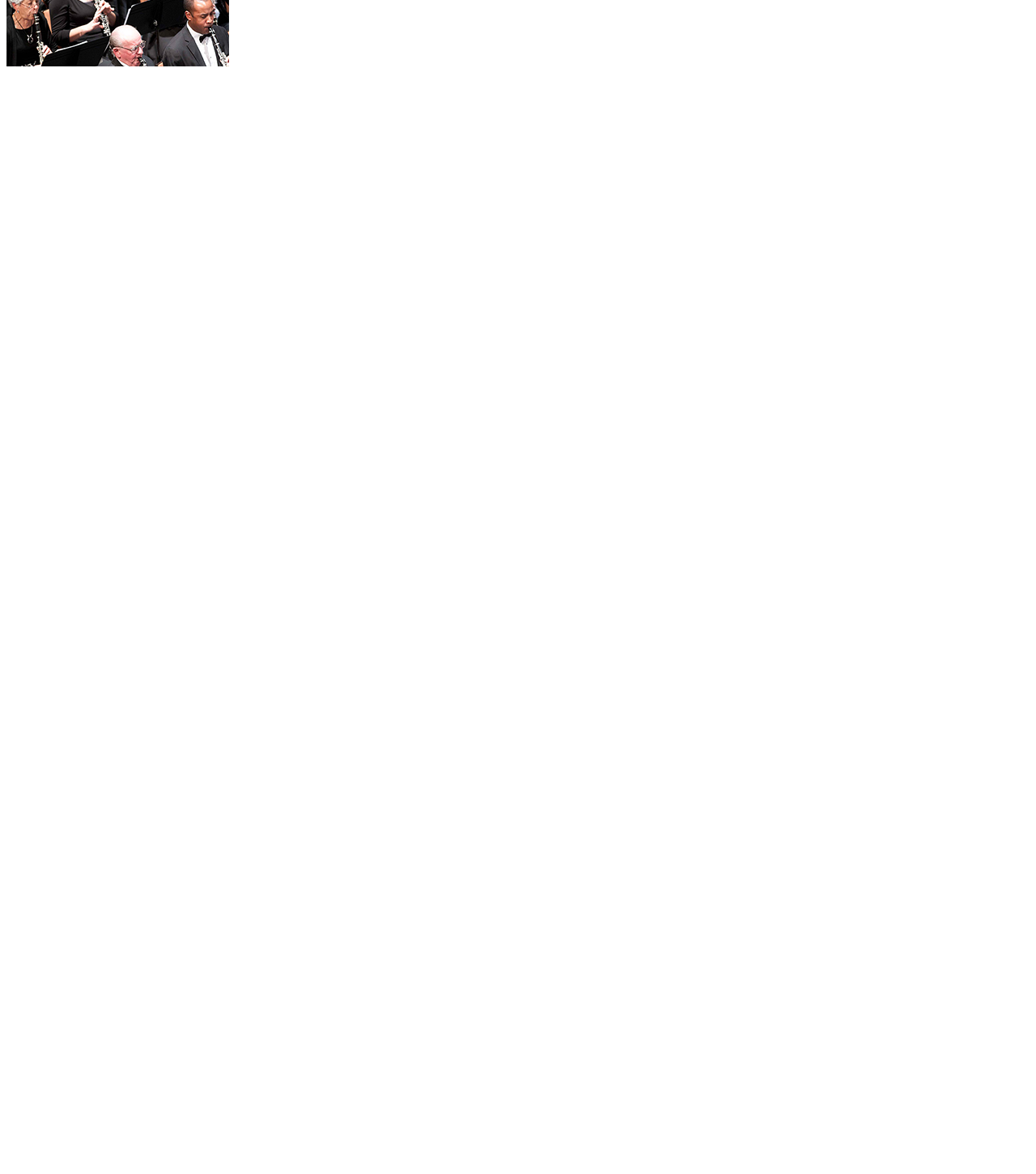Please give a short response to the question using one word or a phrase:
What is the function of the images associated with each link?

Decoration or icon